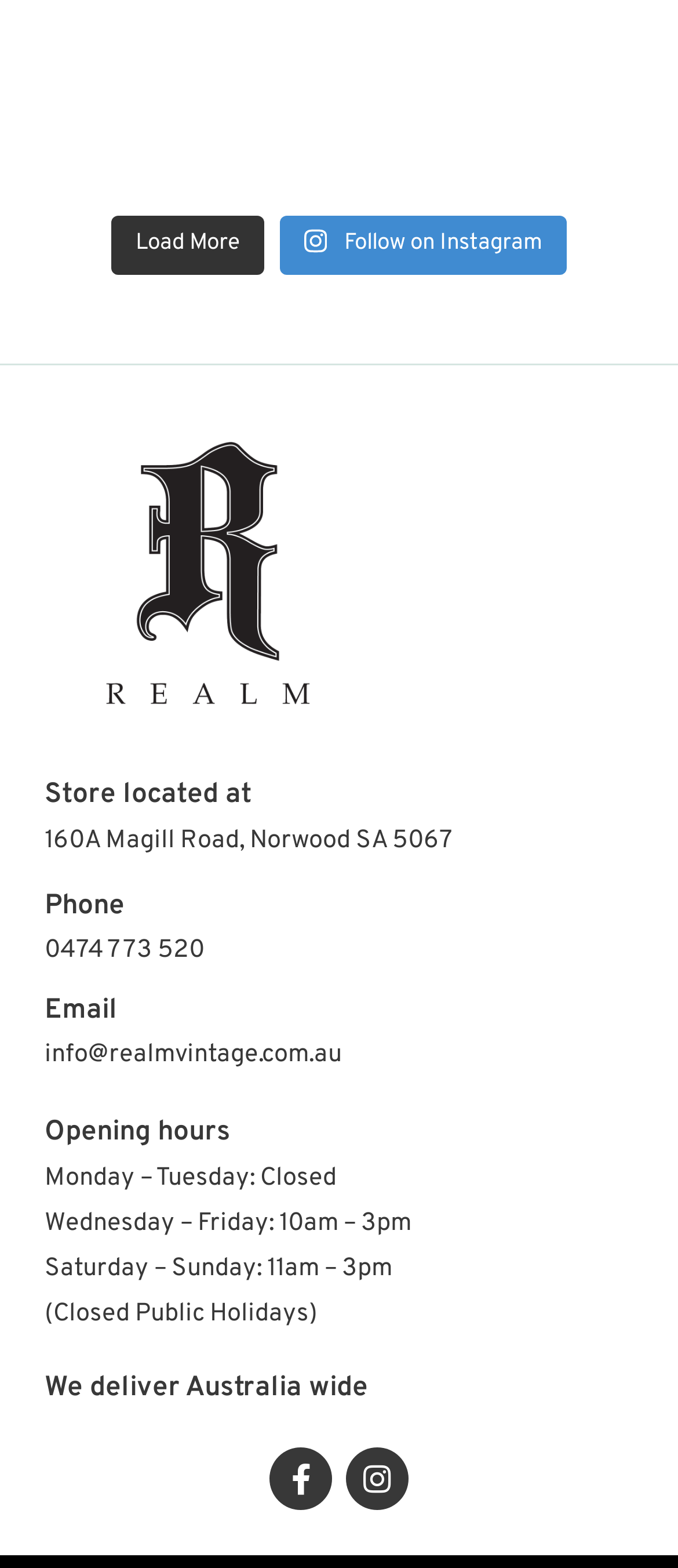Answer the question using only a single word or phrase: 
What is the style of the furniture being sold?

Mid-century modern